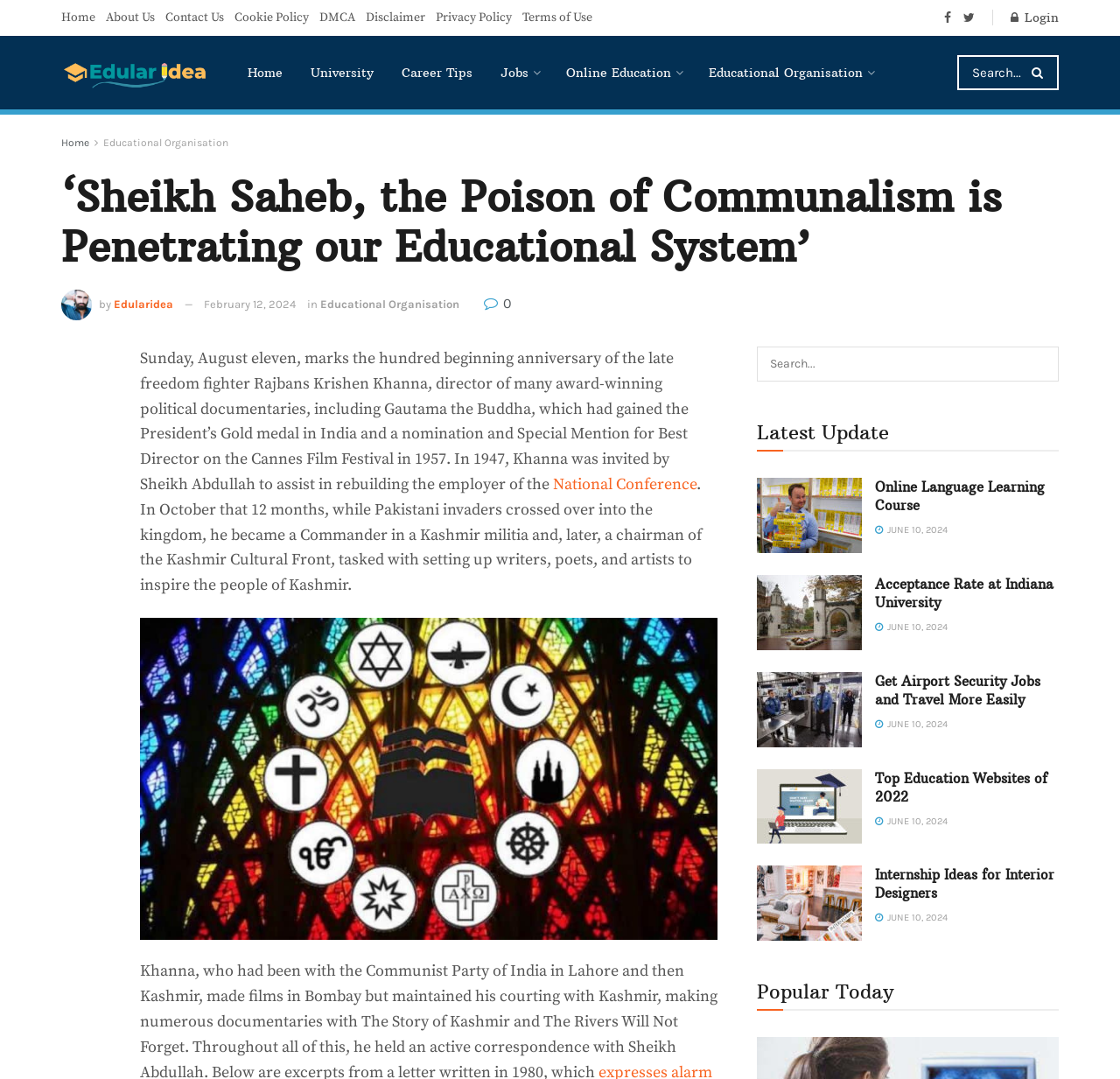Locate the bounding box of the UI element defined by this description: "Privacy Policy". The coordinates should be given as four float numbers between 0 and 1, formatted as [left, top, right, bottom].

None